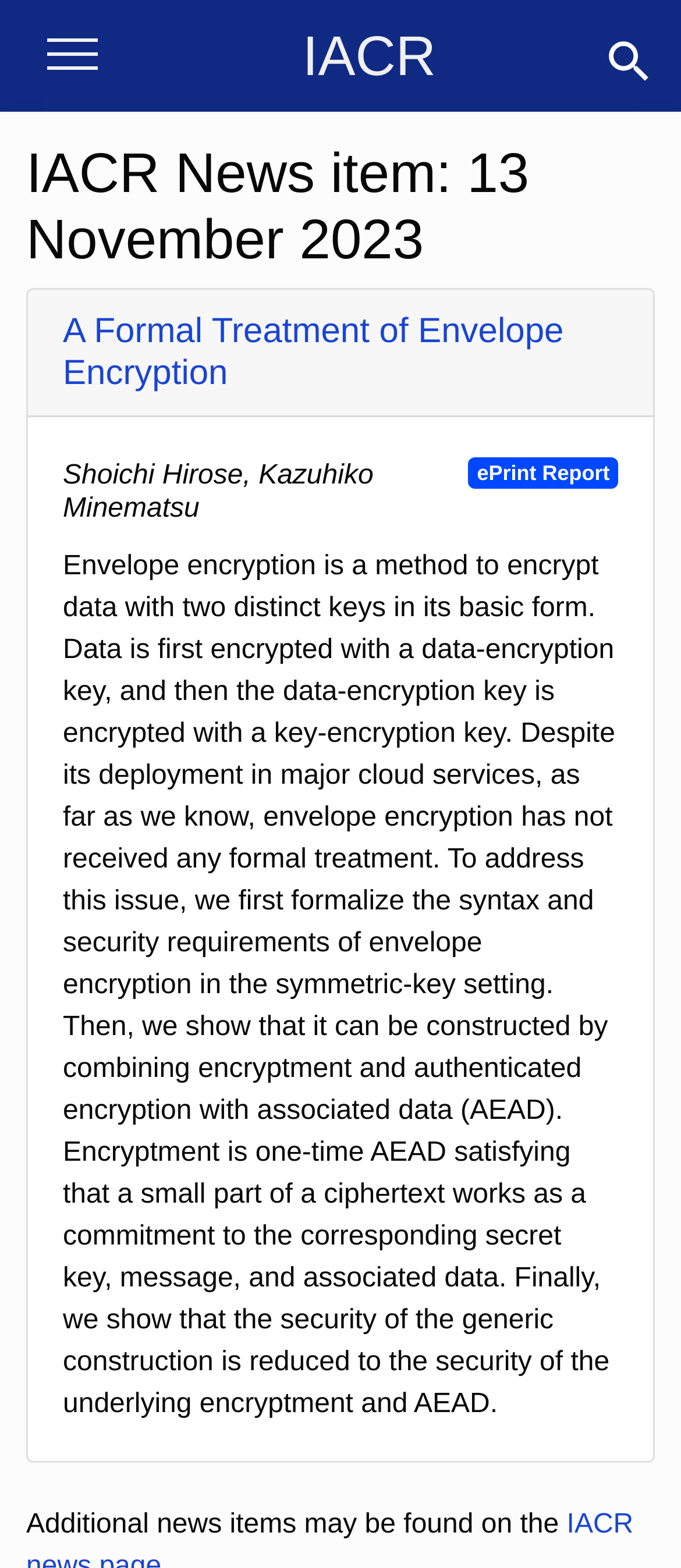Identify and provide the bounding box for the element described by: "parent_node: IACR aria-label="Toggle navigation"".

[0.038, 0.02, 0.174, 0.056]